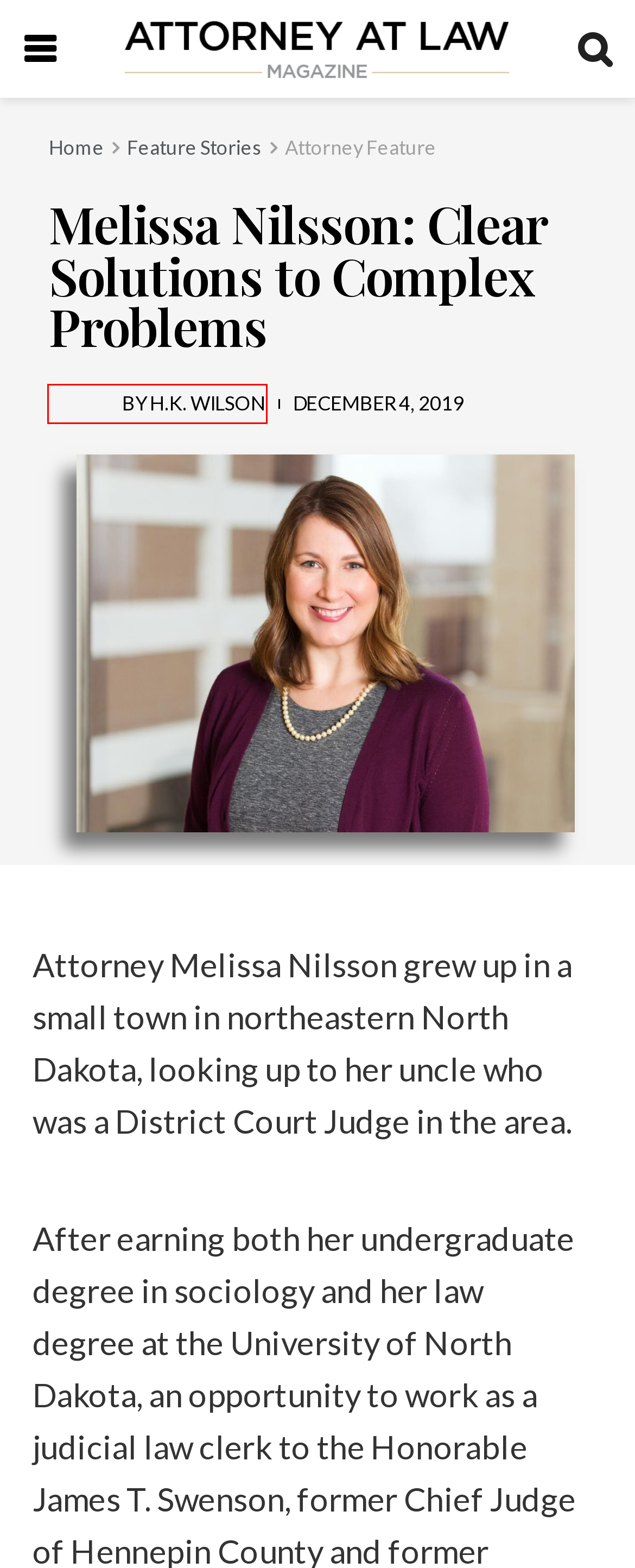Observe the screenshot of a webpage with a red bounding box highlighting an element. Choose the webpage description that accurately reflects the new page after the element within the bounding box is clicked. Here are the candidates:
A. Minneapolis Law Firm | Attorneys at Law | Henson Efron
B. Legal Events Calendar | Attorney at Law Magazine
C. Legal Resources for Victims and Consumers | Attorney at Law Magazine
D. Event Submission | Attorney at Law Magazine
E. H.K. Wilson
F. Attorney at Law Magazine | A National Legal Magazine
G. Attorney Feature Archives | Attorney at Law Magazine
H. Feature Stories Archive | Attorney at Law Magazine

E